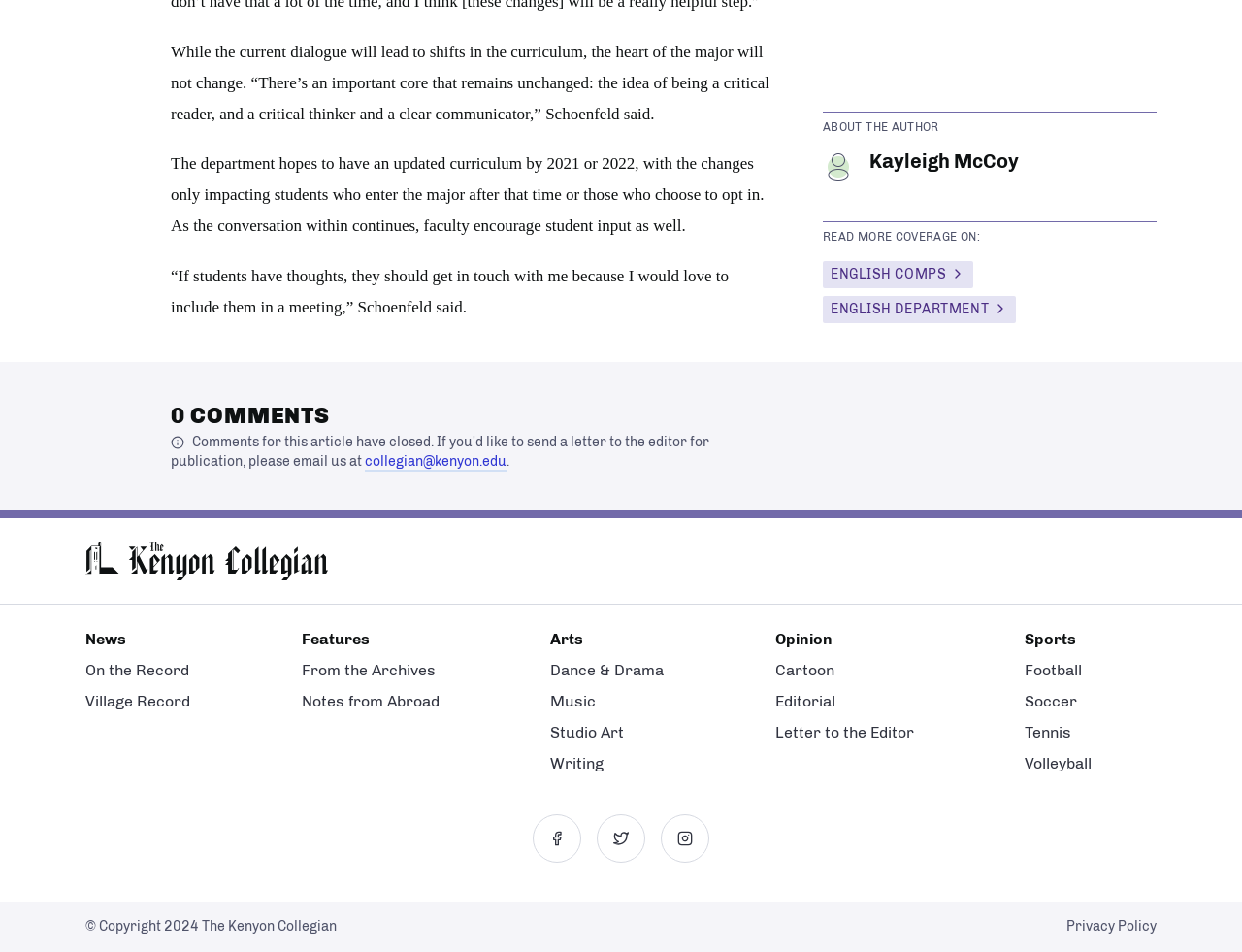Answer the question below with a single word or a brief phrase: 
What is the copyright year of The Kenyon Collegian?

2024